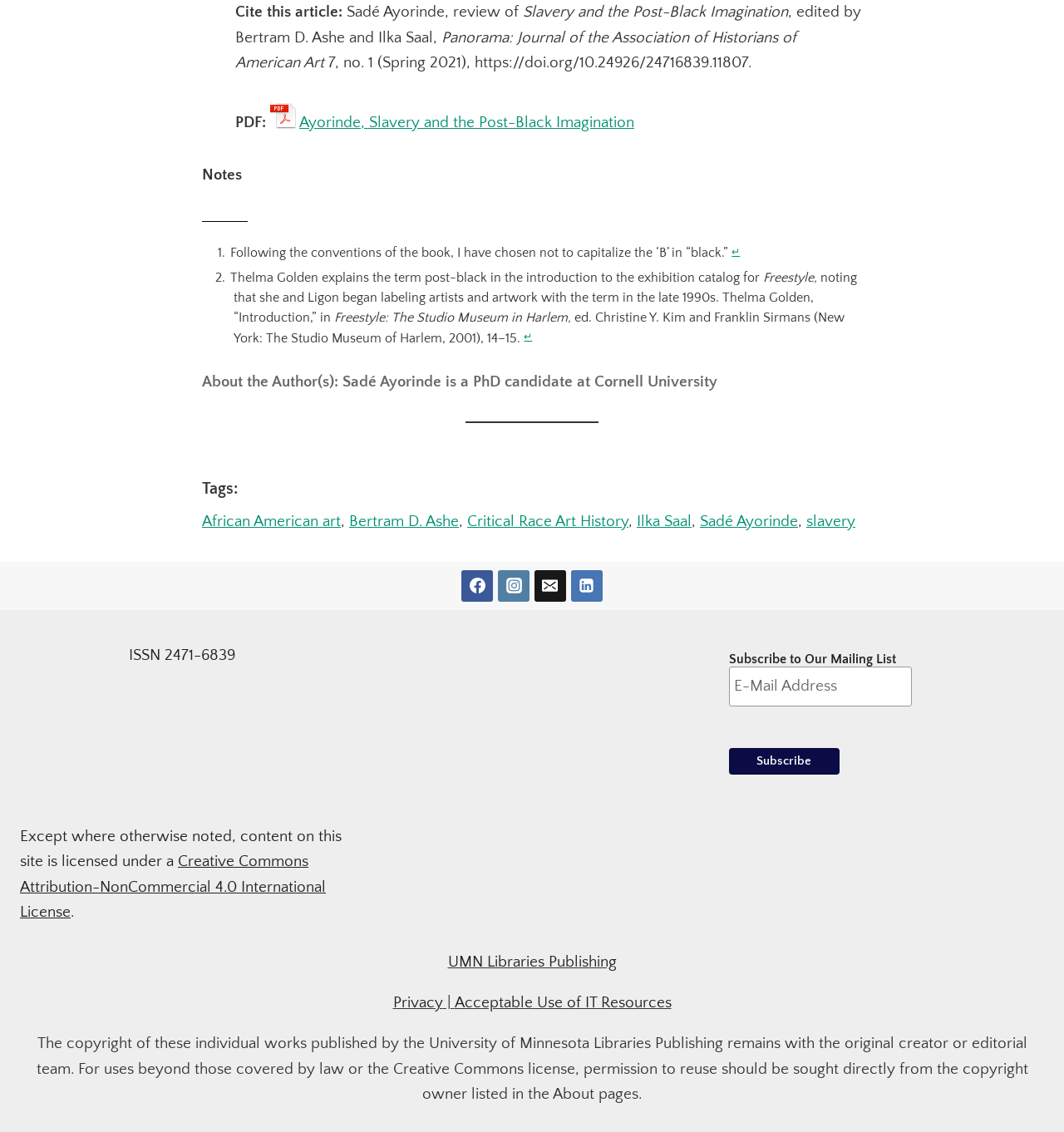Please locate the bounding box coordinates of the element that should be clicked to complete the given instruction: "Visit the 'Facebook' page".

[0.434, 0.503, 0.464, 0.531]